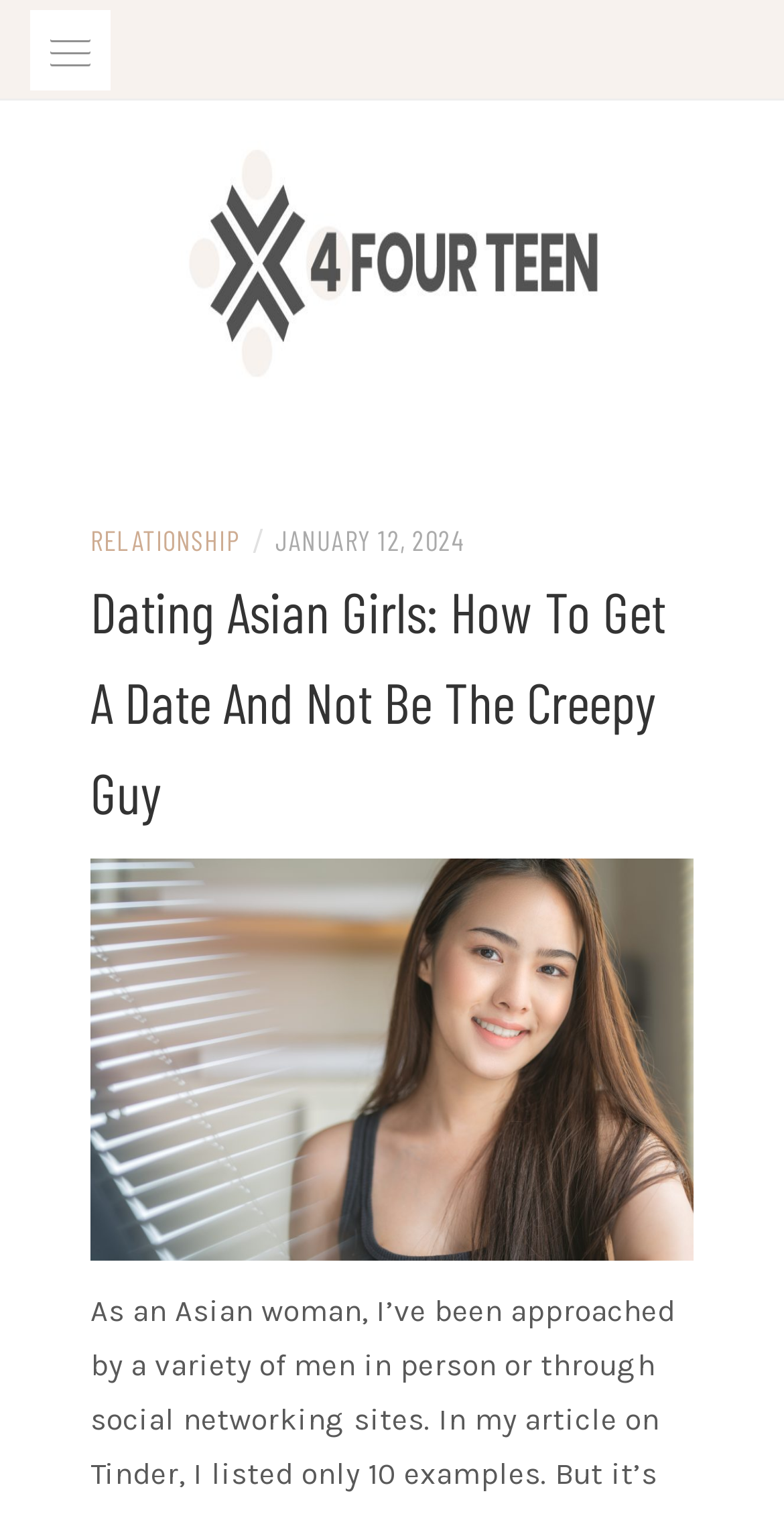Please answer the following question using a single word or phrase: 
What is the category of the article?

RELATIONSHIP